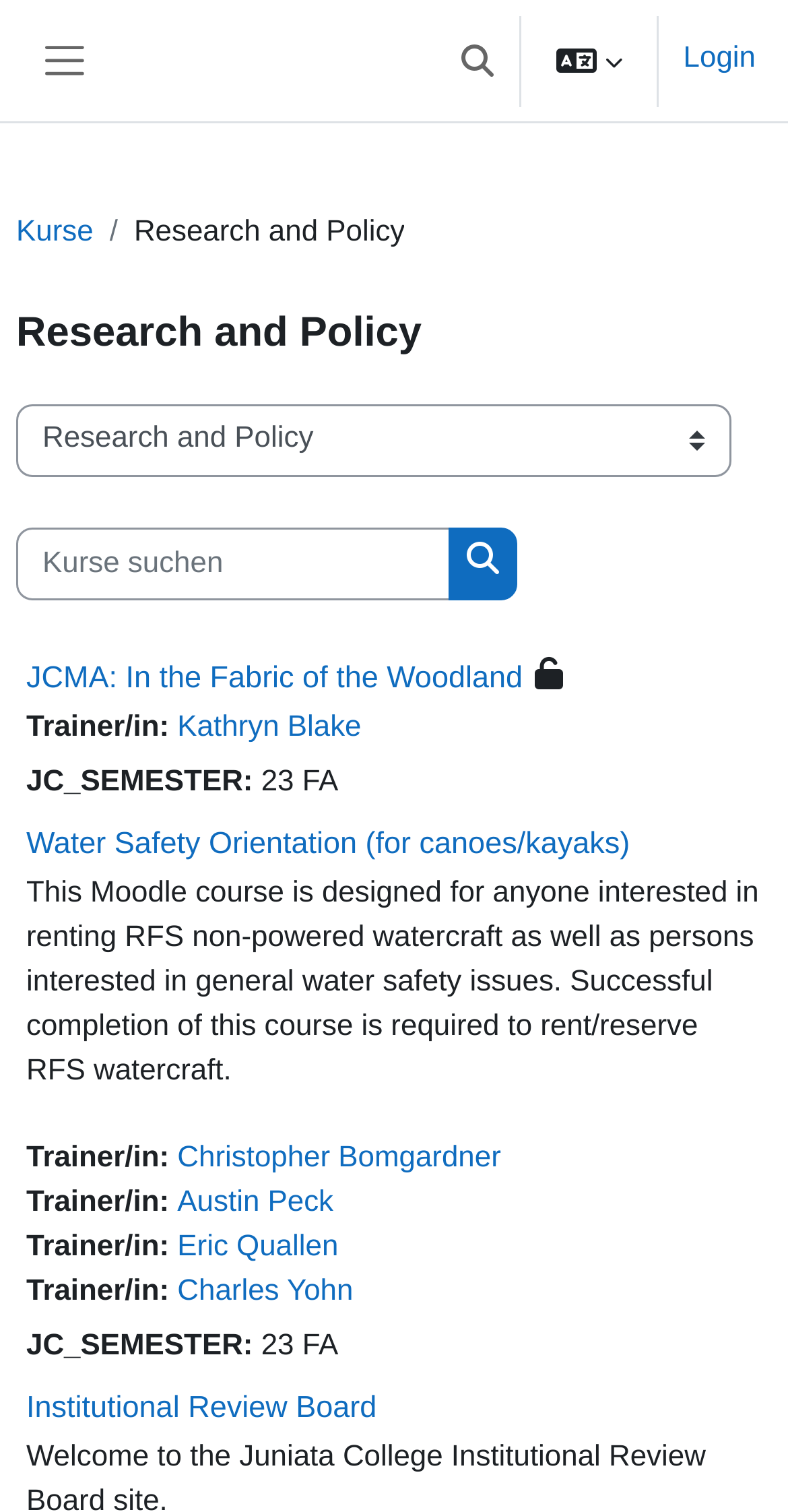Construct a comprehensive description capturing every detail on the webpage.

The webpage appears to be a course catalog or directory for Juniata College, with a focus on research and policy. At the top, there is a navigation bar with several buttons, including "Website-Übersicht", "Sucheingabe umschalten", "Sprache", and "Login". Below this, there is a secondary navigation bar with a link to "Kurse" and a static text element reading "Research and Policy".

The main content of the page is divided into several sections, each with a heading and related information. The first section is titled "Research and Policy" and contains a dropdown menu labeled "Kursbereiche" and a search bar to find courses. Below this, there are several course listings, each with a title, instructor, and semester information. The courses listed include "JCMA: In the Fabric of the Woodland", "Water Safety Orientation (for canoes/kayaks)", and "Institutional Review Board".

Each course listing includes a link to the course, as well as additional information such as the instructor's name and the semester in which the course is offered. There are also several images on the page, including a picture of a woodland scene and an icon labeled "Gastzugang". Overall, the page appears to be a resource for students and faculty to find and access courses related to research and policy at Juniata College.